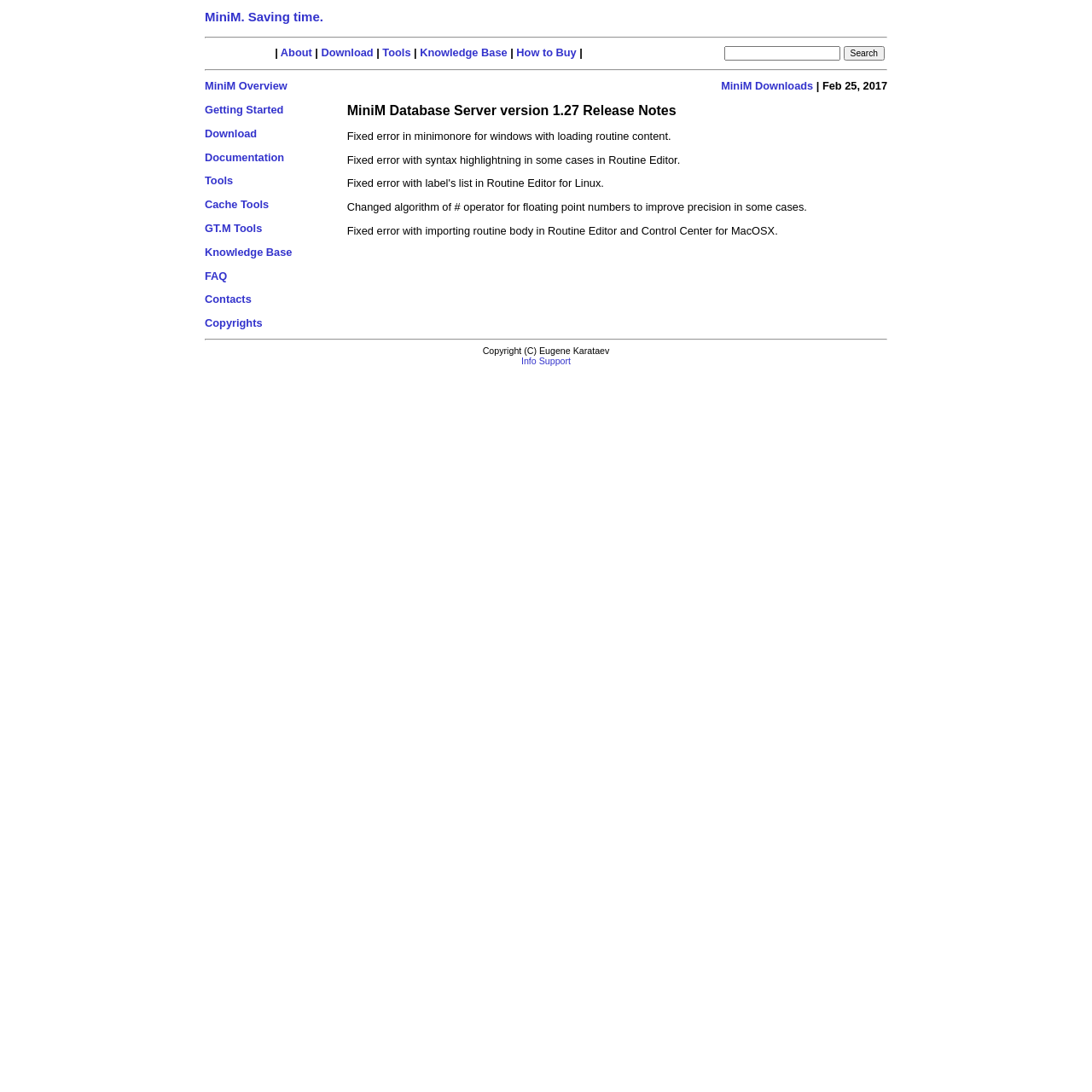Please identify the bounding box coordinates of where to click in order to follow the instruction: "Go to the MiniM Overview page".

[0.188, 0.073, 0.263, 0.084]